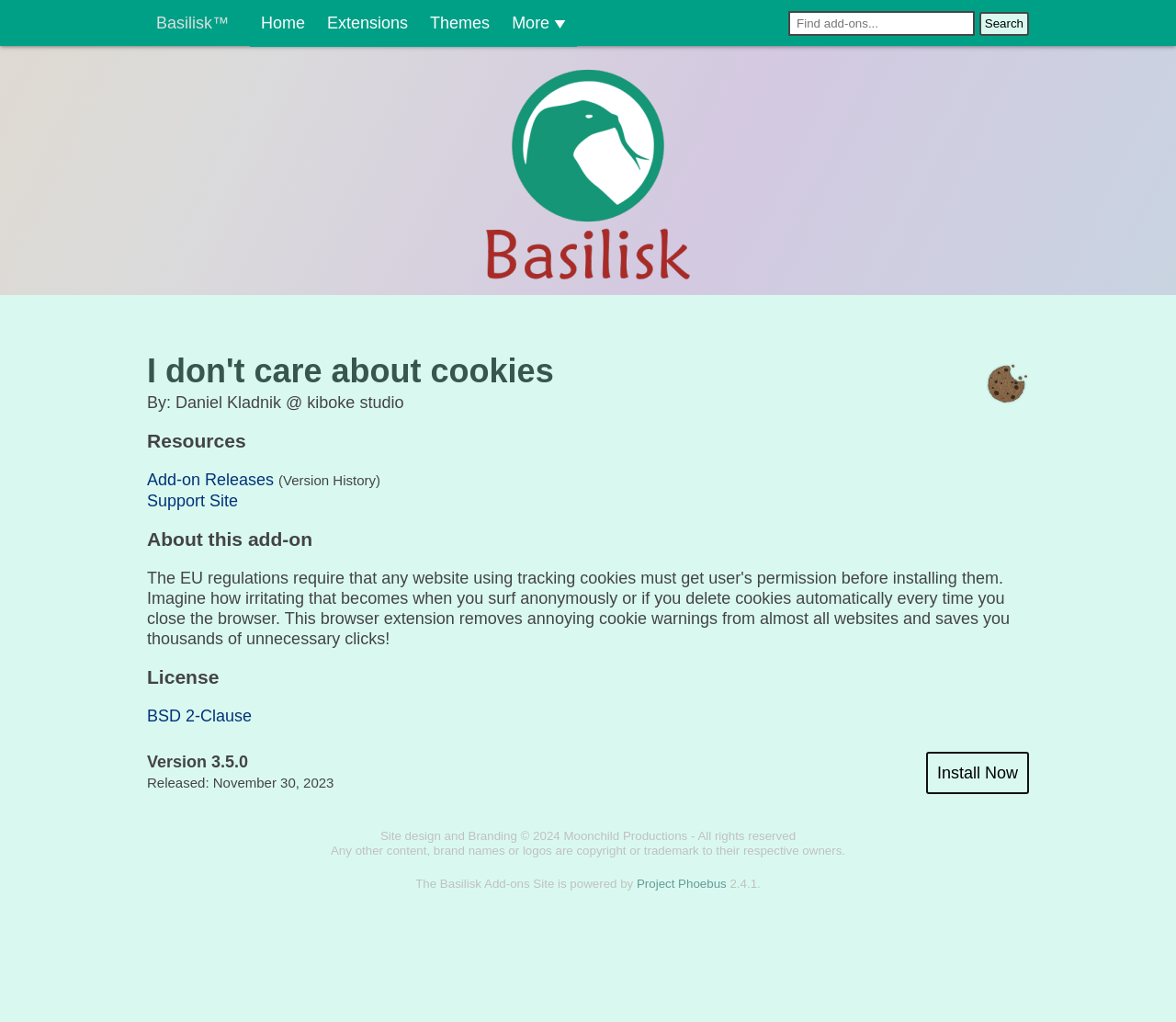Based on what you see in the screenshot, provide a thorough answer to this question: What is the release date of the add-on?

The release date of the add-on can be found in the StaticText element with the text 'Released: November 30, 2023' which is located below the 'Version 3.5.0' text.